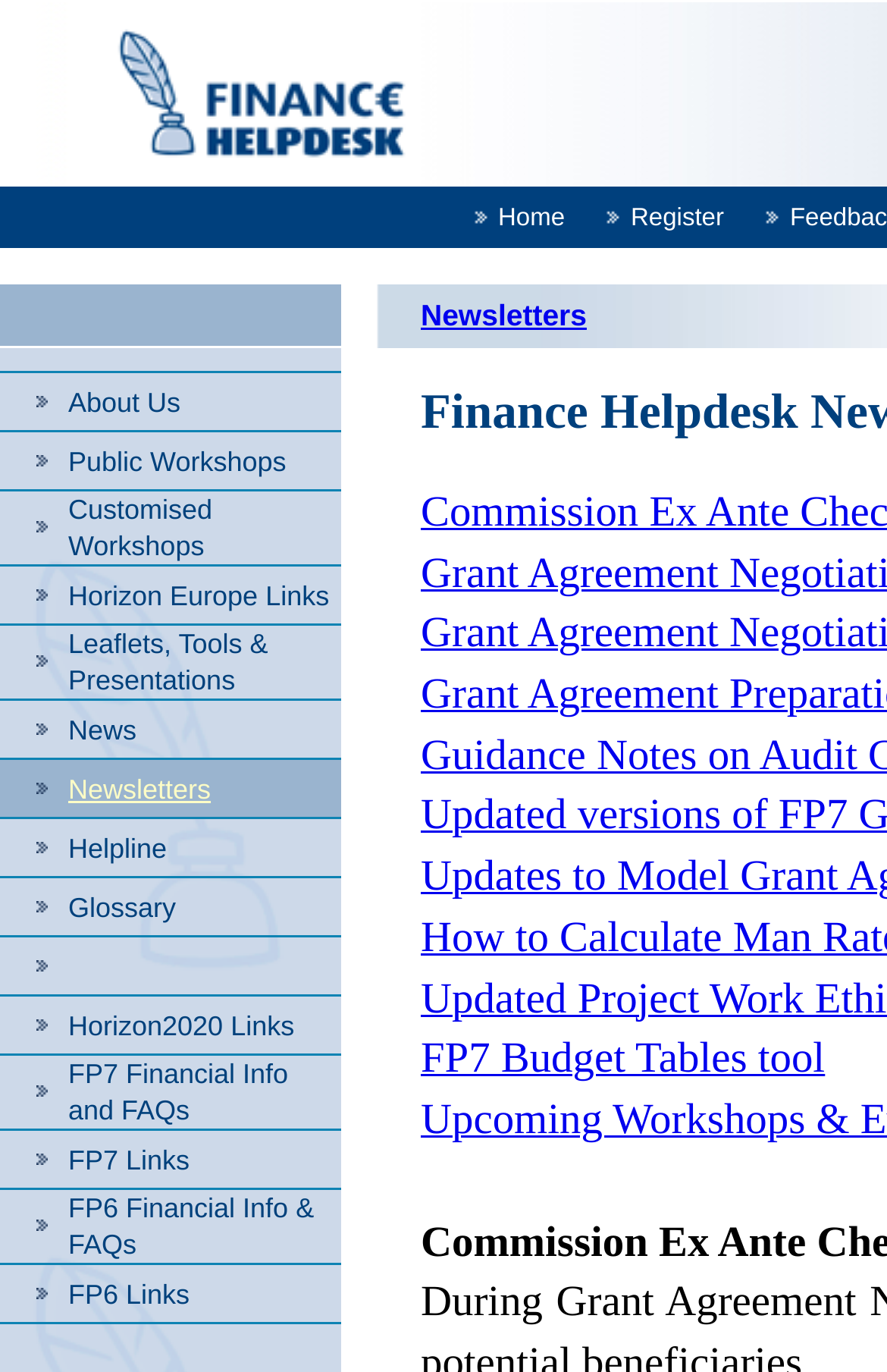Please provide a short answer using a single word or phrase for the question:
What is the last item in the grid?

News